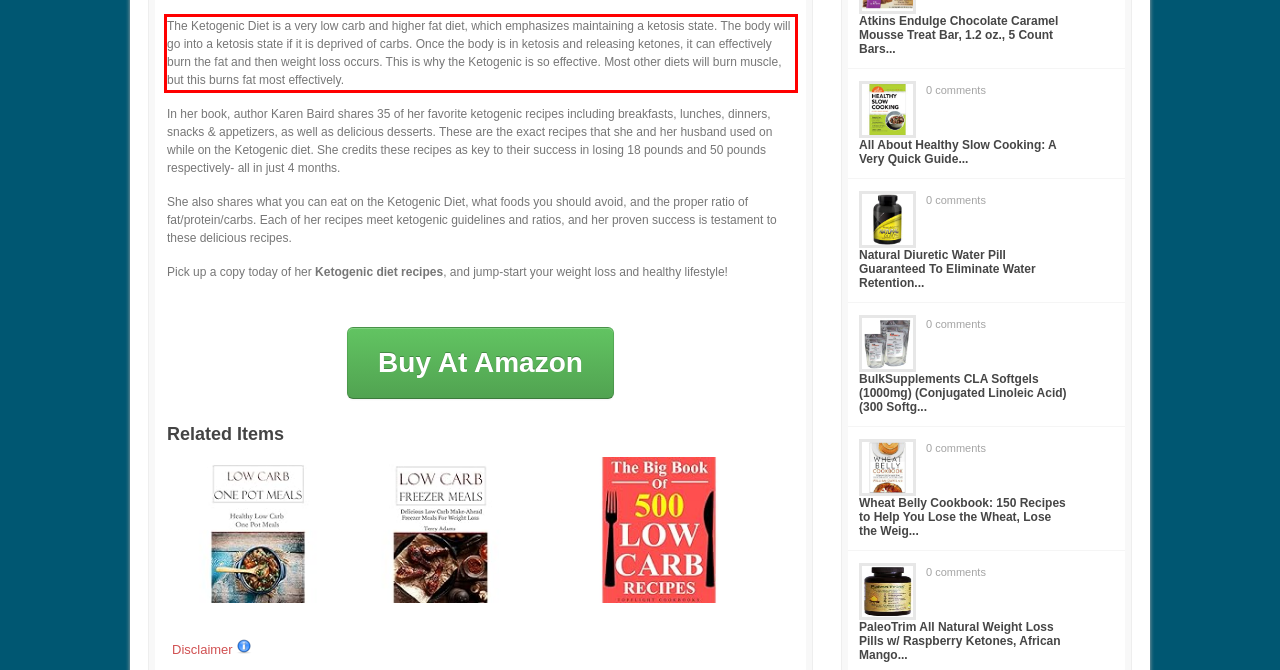From the given screenshot of a webpage, identify the red bounding box and extract the text content within it.

The Ketogenic Diet is a very low carb and higher fat diet, which emphasizes maintaining a ketosis state. The body will go into a ketosis state if it is deprived of carbs. Once the body is in ketosis and releasing ketones, it can effectively burn the fat and then weight loss occurs. This is why the Ketogenic is so effective. Most other diets will burn muscle, but this burns fat most effectively.